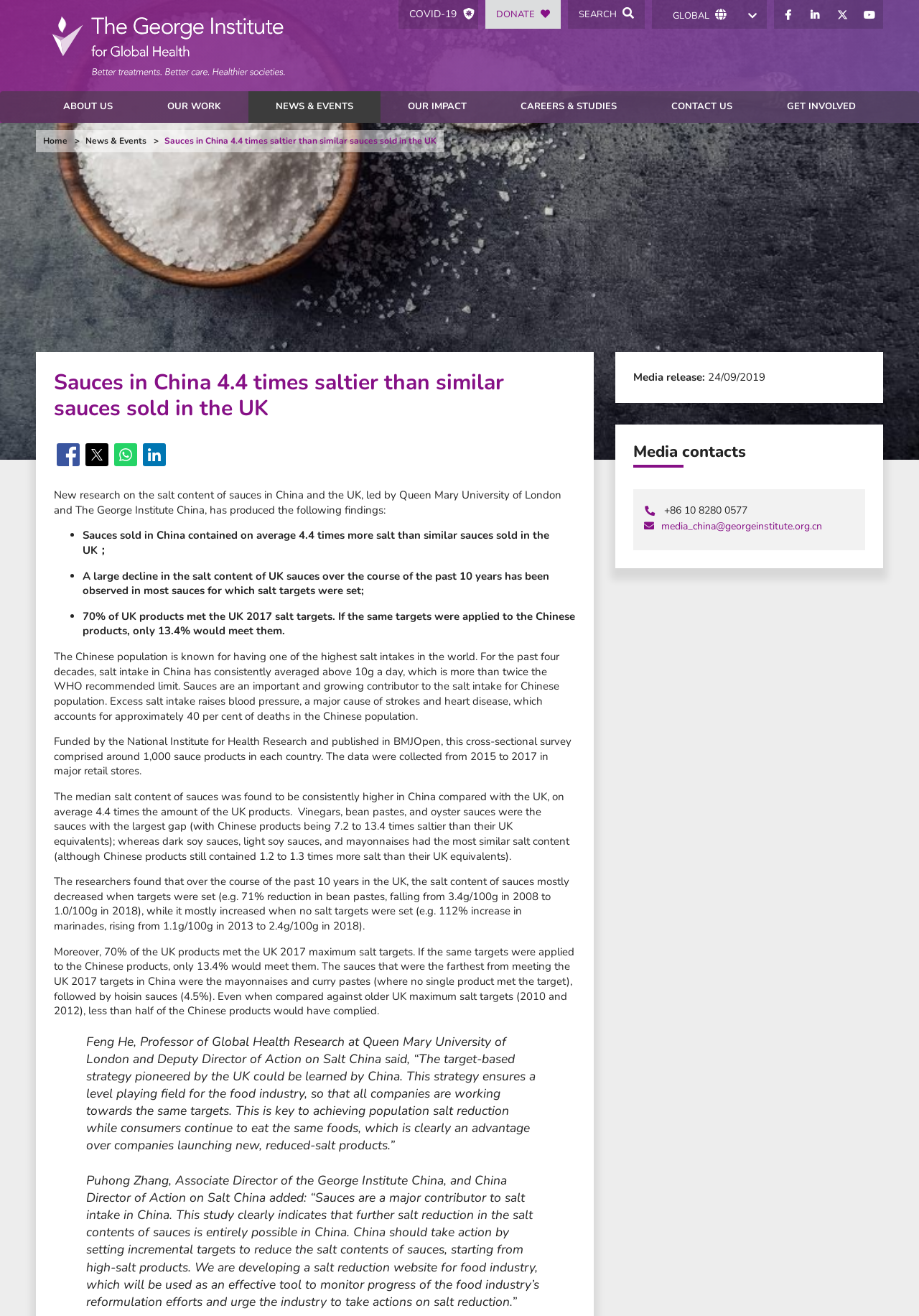Construct a thorough caption encompassing all aspects of the webpage.

The webpage is about a research study on the salt content of sauces in China and the UK, led by Queen Mary University of London and The George Institute China. At the top of the page, there is a navigation menu with links to "Skip to main content", "The George Institute for Global Health", "COVID-19", "DONATE", and a search button. Below this, there is a row of links to different sections of the website, including "ABOUT US", "OUR WORK", "NEWS & EVENTS", and others.

On the left side of the page, there is a breadcrumb navigation menu showing the current page's location within the website's hierarchy. Below this, there is a large image that spans the entire width of the page, with a heading that reads "Sauces in China 4.4 times saltier than similar sauces sold in the UK".

The main content of the page is divided into several sections. The first section summarizes the research findings, including the fact that sauces sold in China contain on average 4.4 times more salt than similar sauces sold in the UK. This section also lists several key points, including the decline in salt content of UK sauces over the past 10 years and the fact that only 13.4% of Chinese products would meet UK salt targets.

The next section provides more detailed information about the research study, including the methodology and results. This section is divided into several paragraphs, each discussing a different aspect of the study.

Following this, there are two blockquotes from experts in the field, discussing the implications of the research and the need for salt reduction in China.

At the bottom of the page, there is a section with media contact information, including a phone number and email address.

Throughout the page, there are several social media links and a "Share to" section with links to share the article on various platforms.